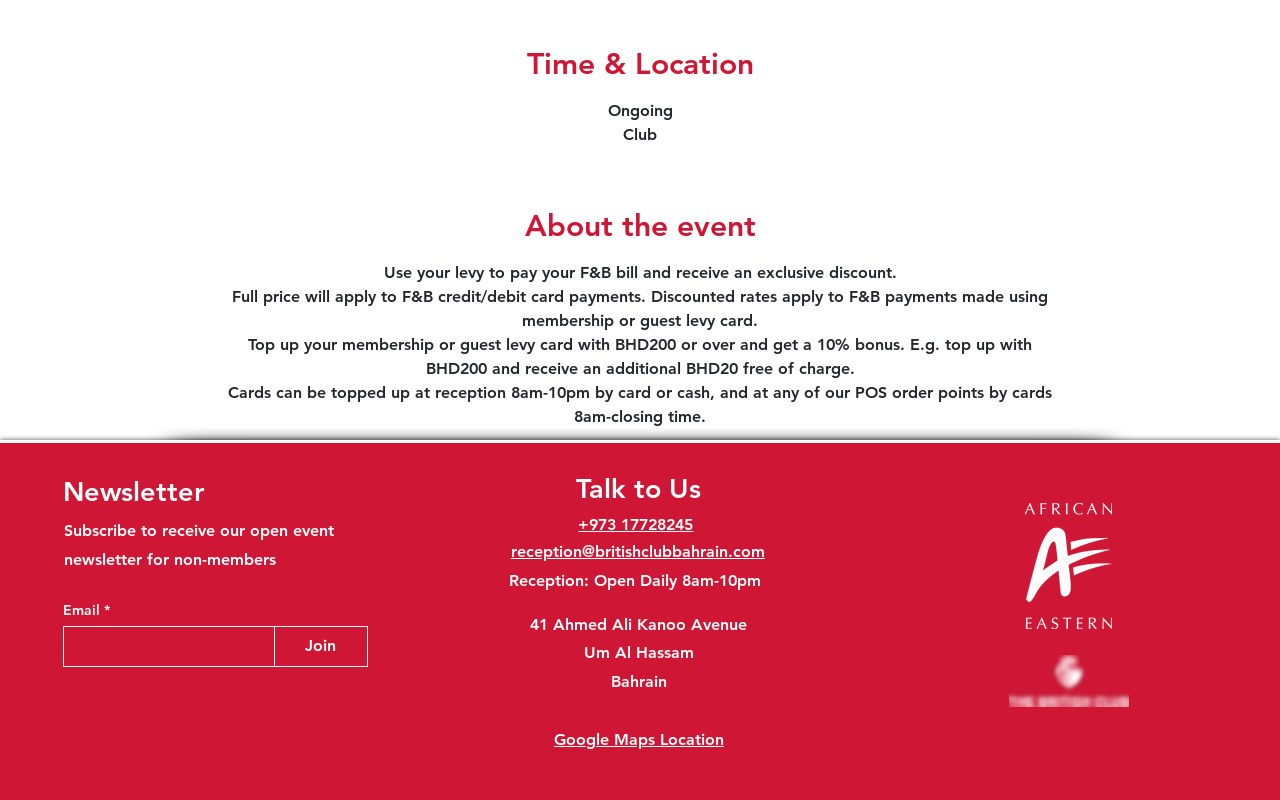How can I contact the reception?
Analyze the image and provide a thorough answer to the question.

The link element provides the phone number '+973 17728245' and the email address 'reception@britishclubbahrain.com' to contact the reception.